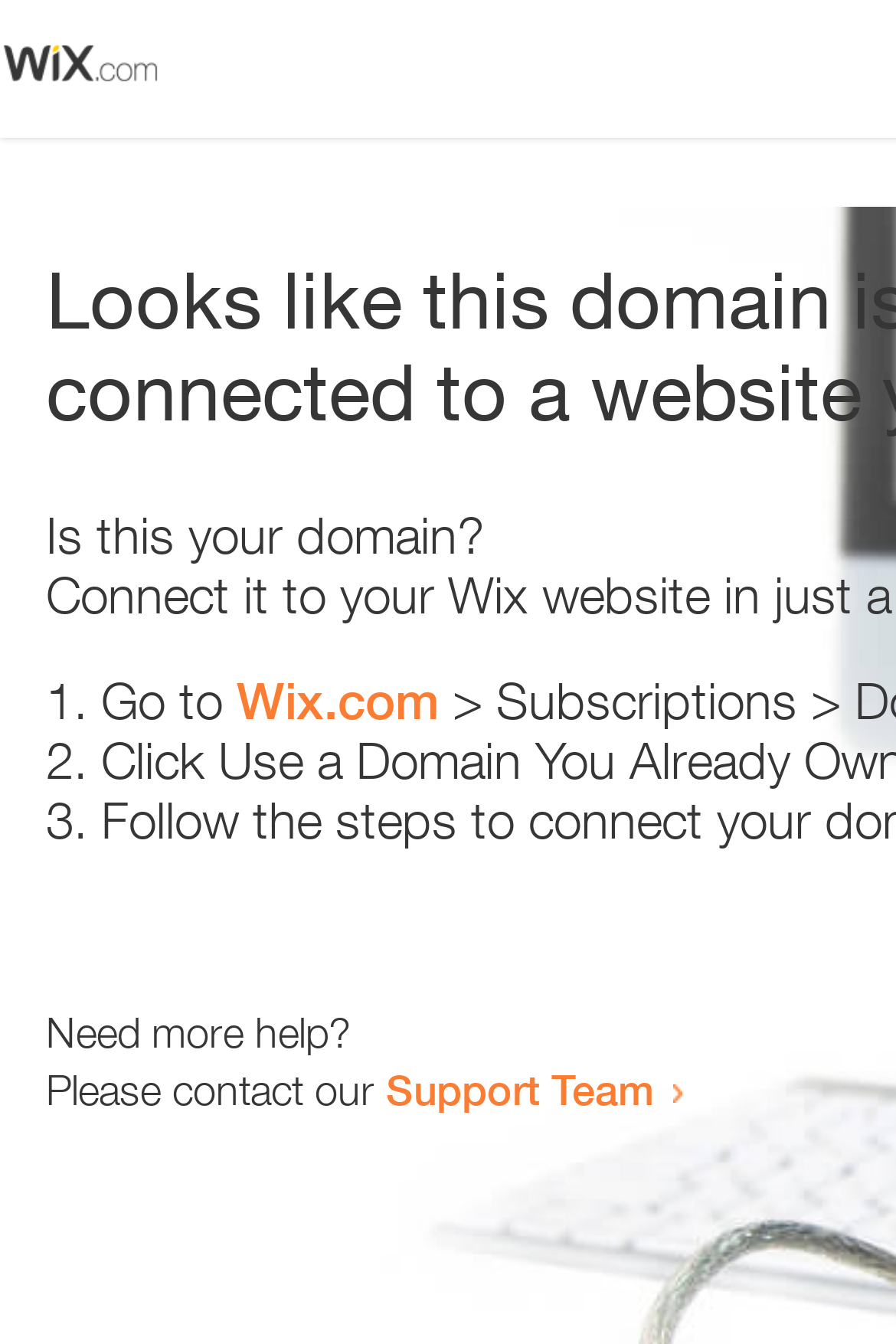Find the bounding box coordinates for the HTML element specified by: "Support Team".

[0.431, 0.791, 0.731, 0.829]